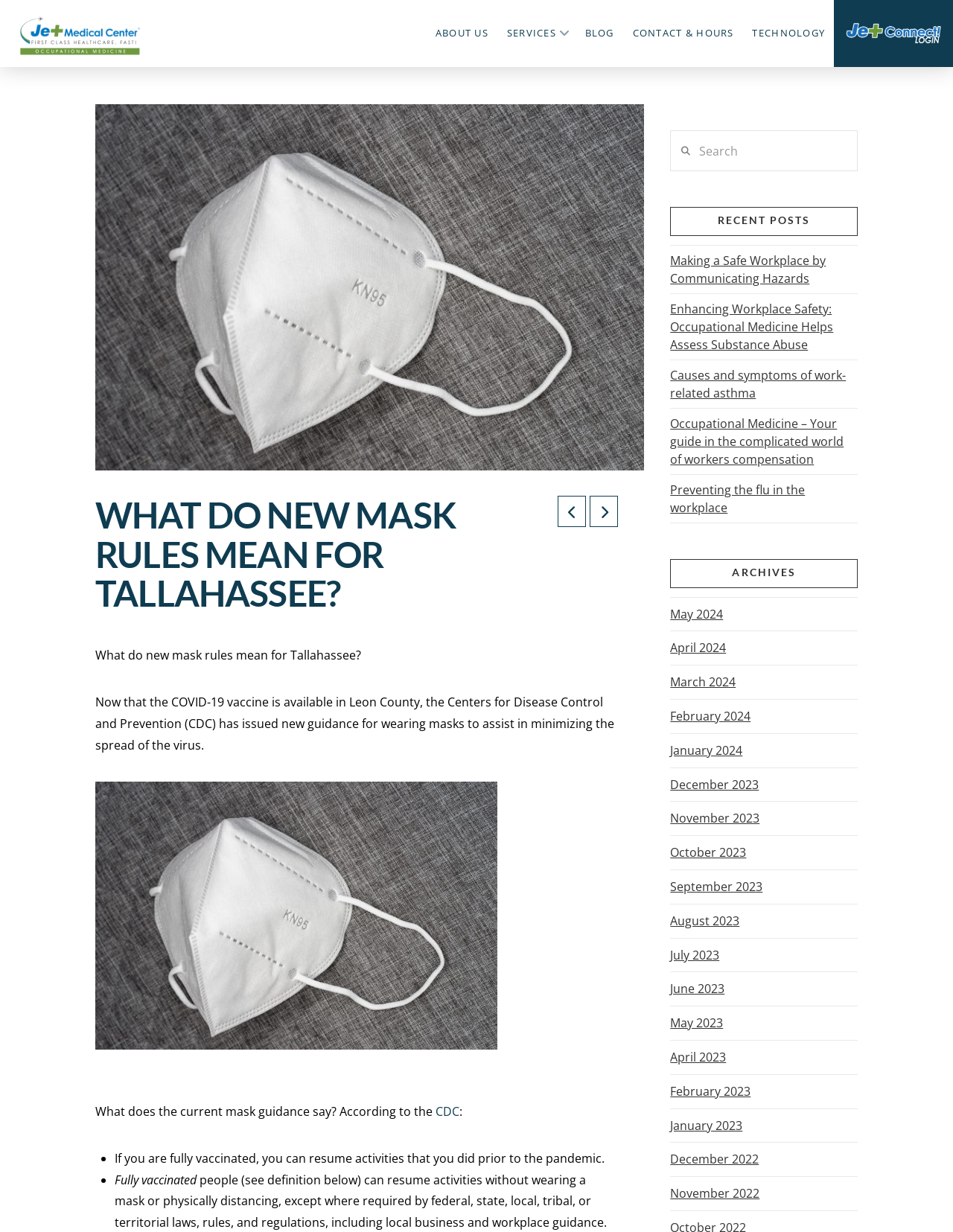Could you specify the bounding box coordinates for the clickable section to complete the following instruction: "Search for something"?

[0.703, 0.106, 0.9, 0.139]